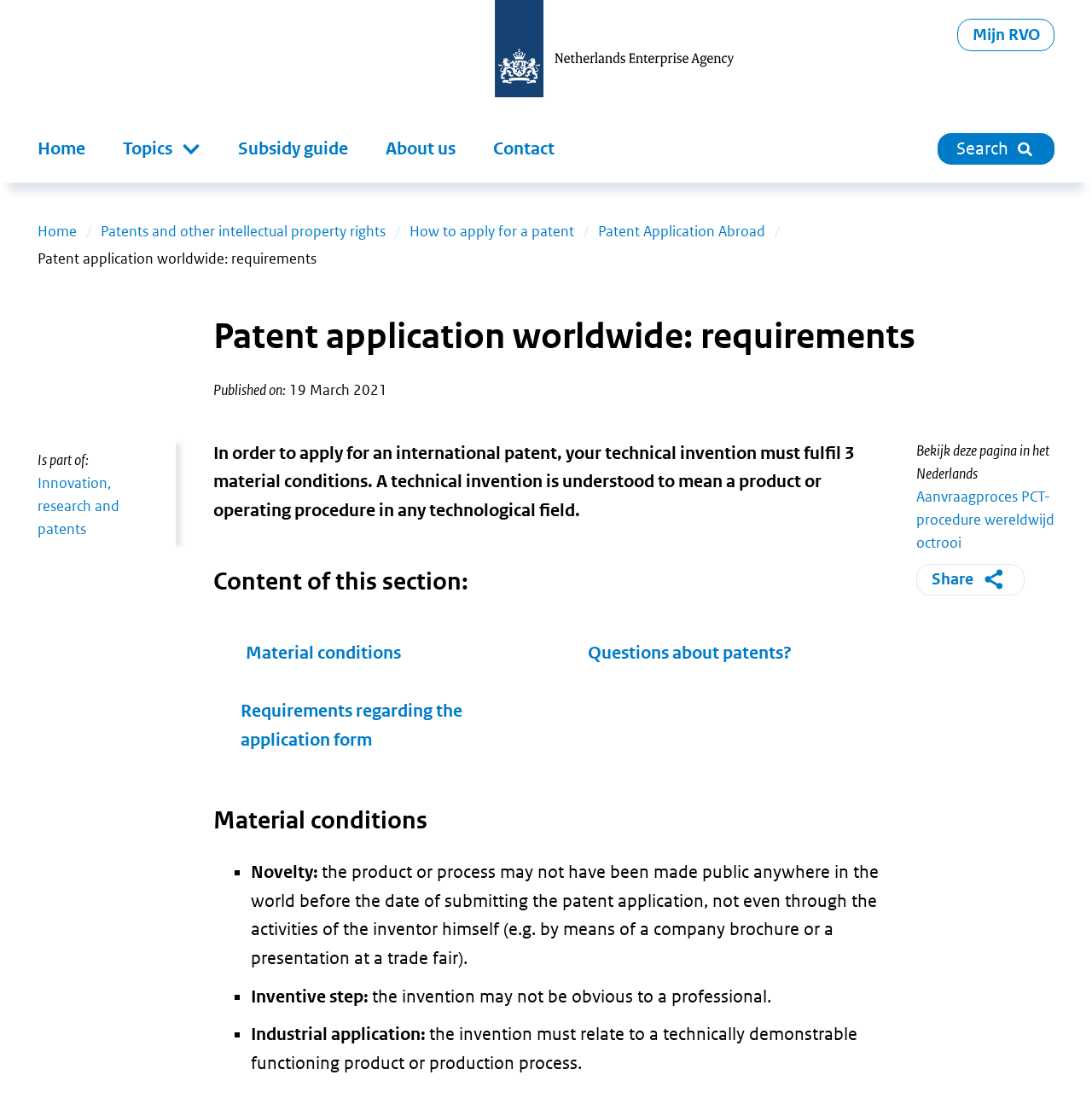What is the title of the webpage?
Kindly give a detailed and elaborate answer to the question.

I determined the title of the webpage by looking at the heading element with the text 'Patent application worldwide: requirements' which is located at the top of the webpage.